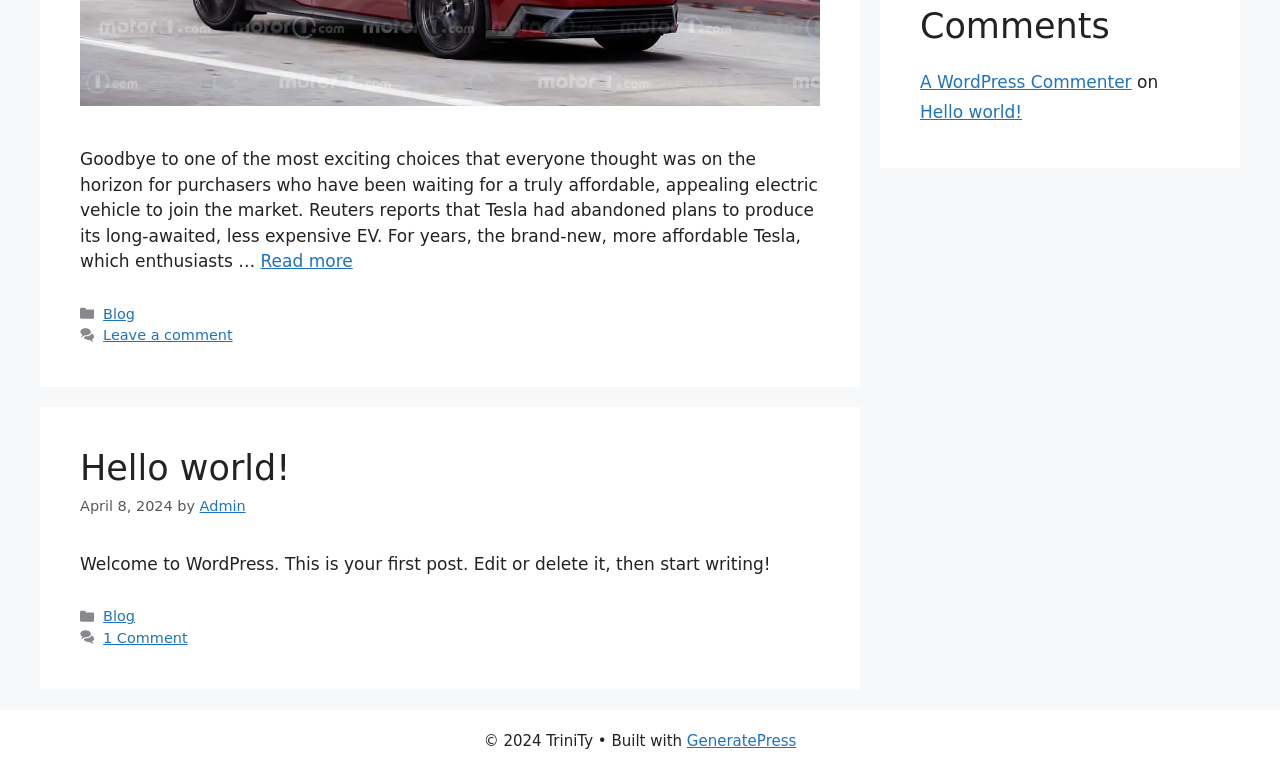Using the provided element description, identify the bounding box coordinates as (top-left x, top-left y, bottom-right x, bottom-right y). Ensure all values are between 0 and 1. Description: Follow

None